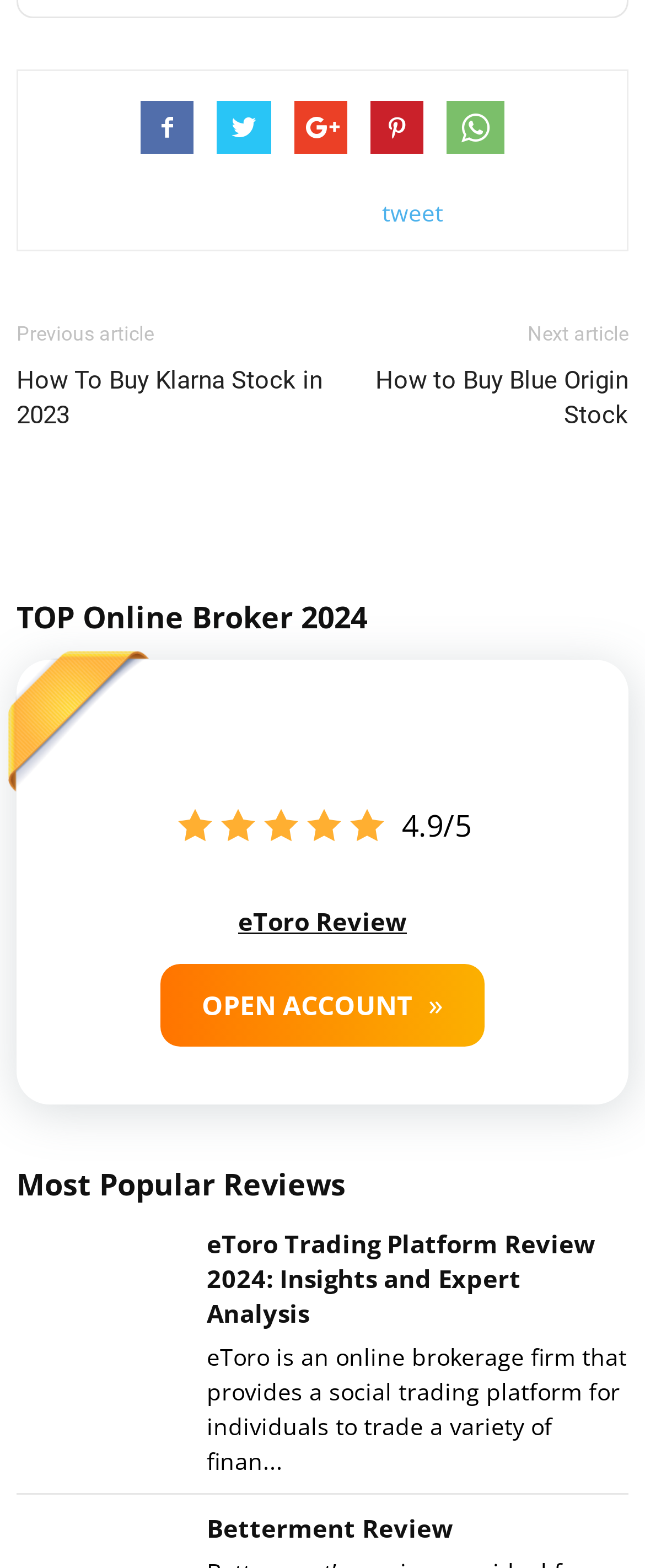Locate the bounding box coordinates of the element that should be clicked to fulfill the instruction: "Click the Home button".

None